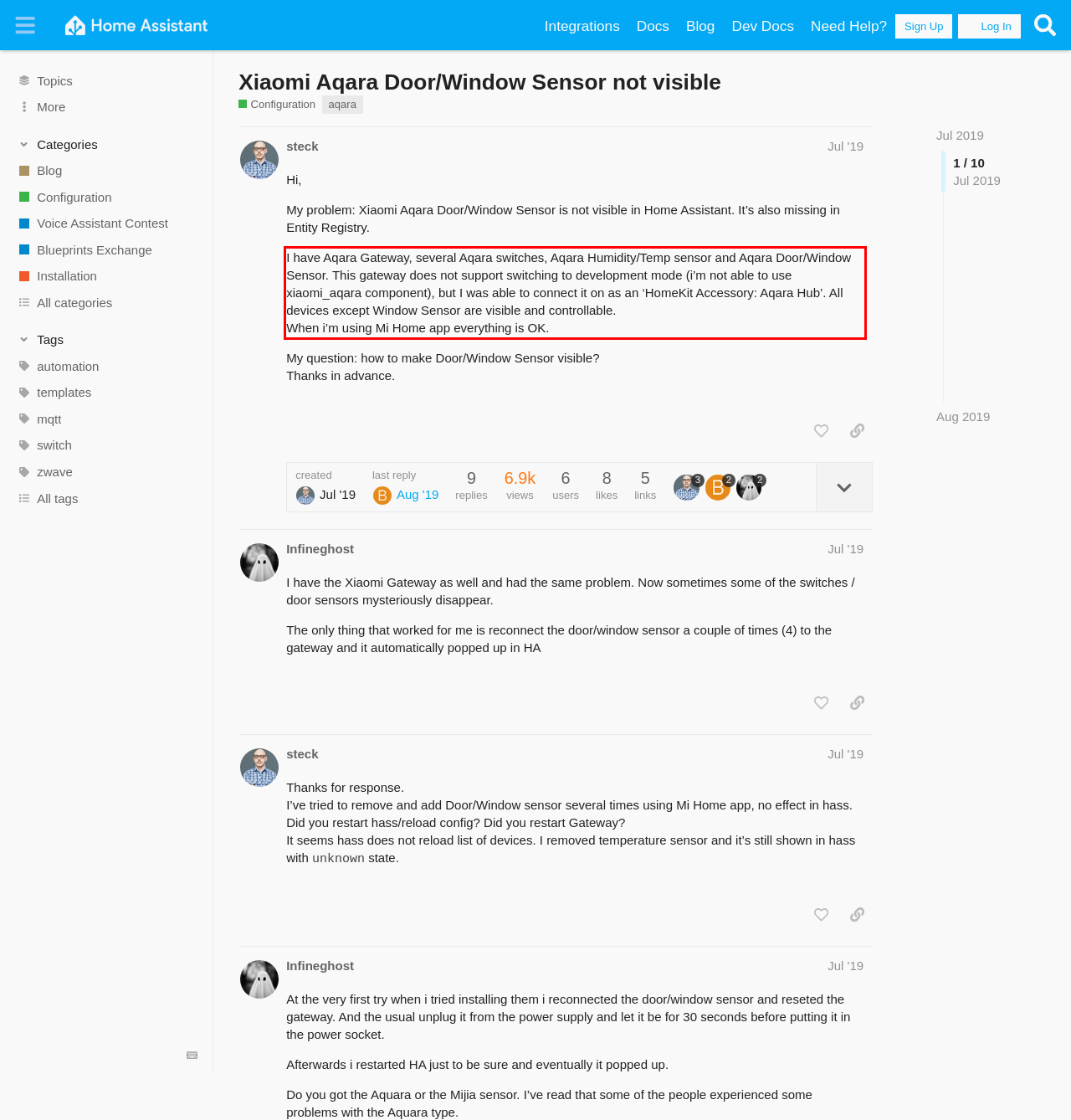Identify the text within the red bounding box on the webpage screenshot and generate the extracted text content.

I have Aqara Gateway, several Aqara switches, Aqara Humidity/Temp sensor and Aqara Door/Window Sensor. This gateway does not support switching to development mode (i’m not able to use xiaomi_aqara component), but I was able to connect it on as an ‘HomeKit Accessory: Aqara Hub’. All devices except Window Sensor are visible and controllable. When i’m using Mi Home app everything is OK.